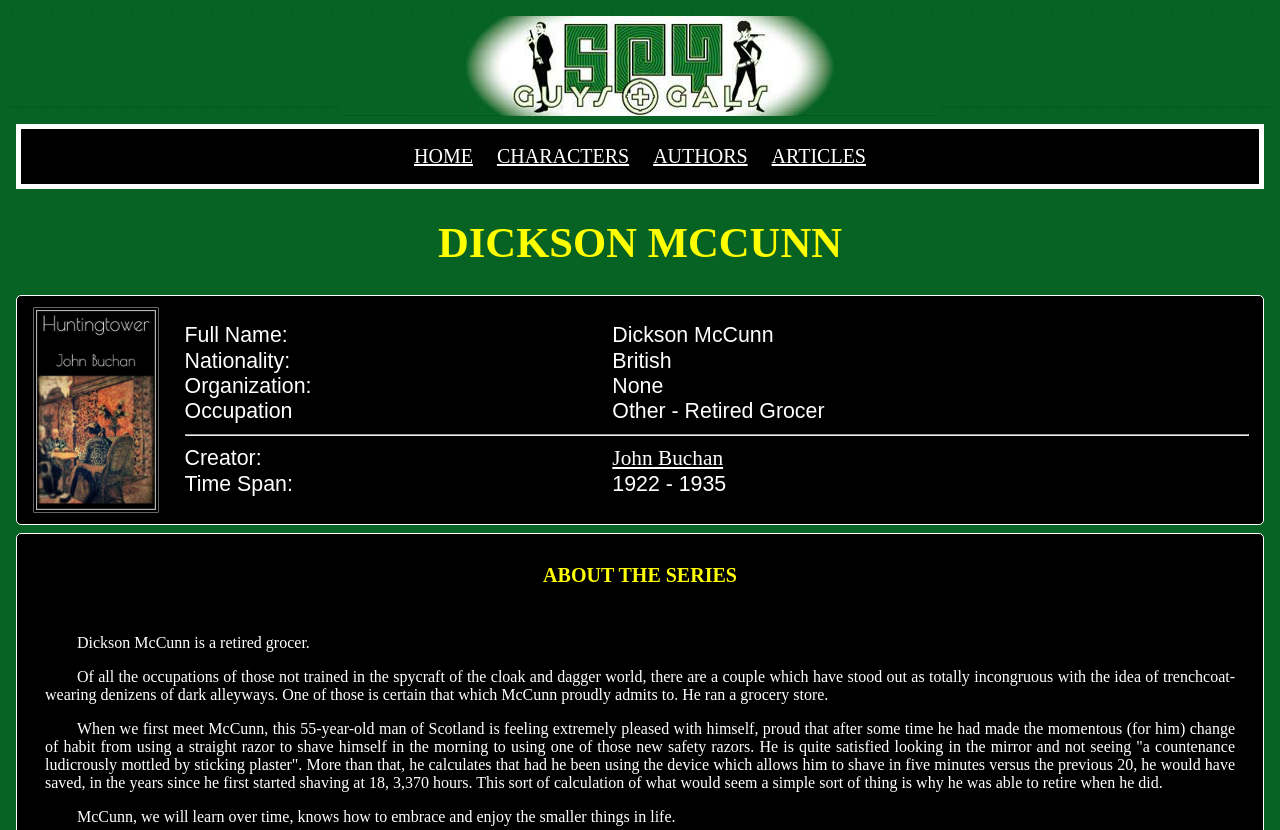Respond to the question below with a concise word or phrase:
What was Dickson McCunn's previous occupation?

Grocer